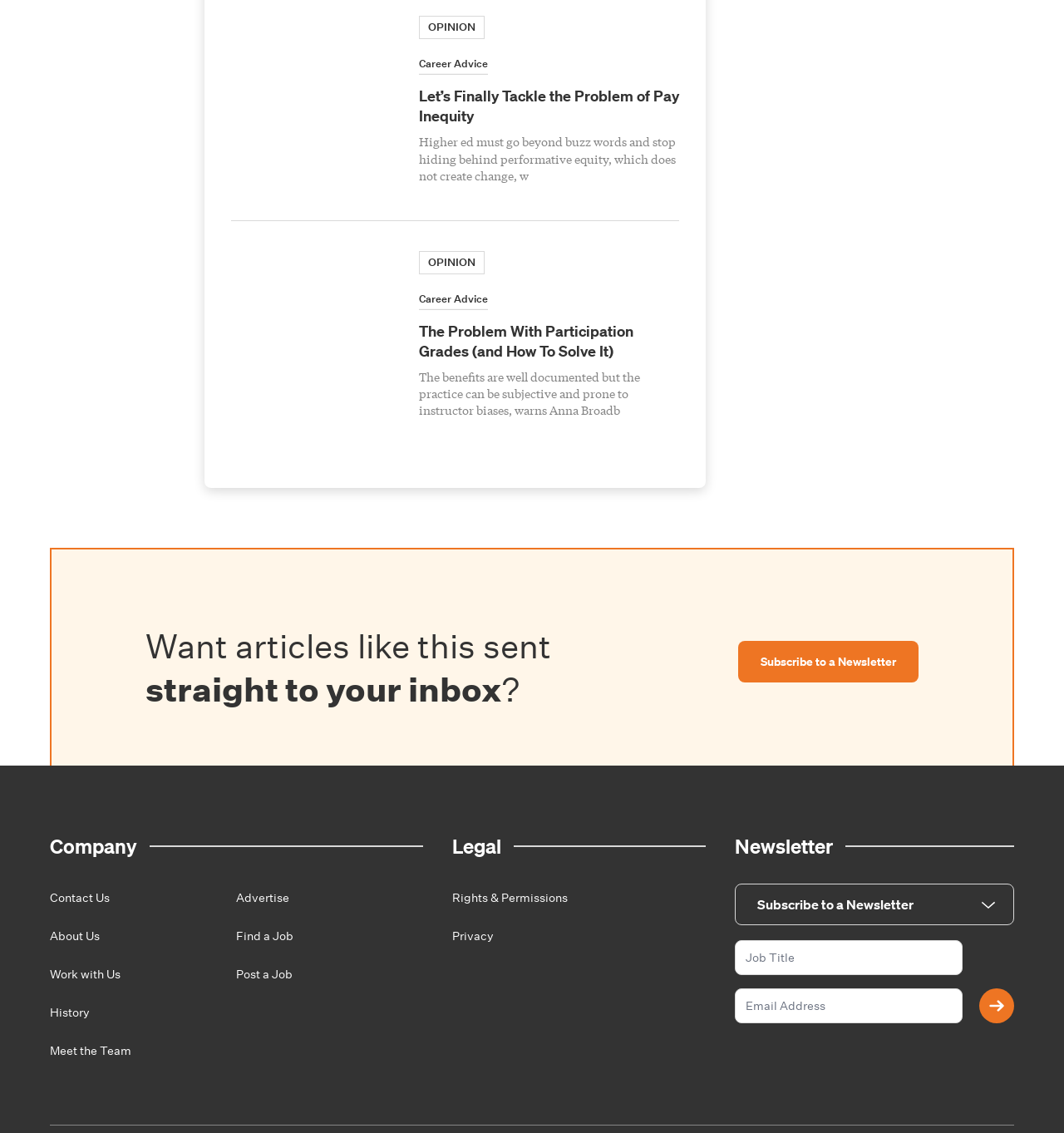Please find the bounding box coordinates of the element that you should click to achieve the following instruction: "Click the 'Submit' button". The coordinates should be presented as four float numbers between 0 and 1: [left, top, right, bottom].

[0.92, 0.872, 0.953, 0.903]